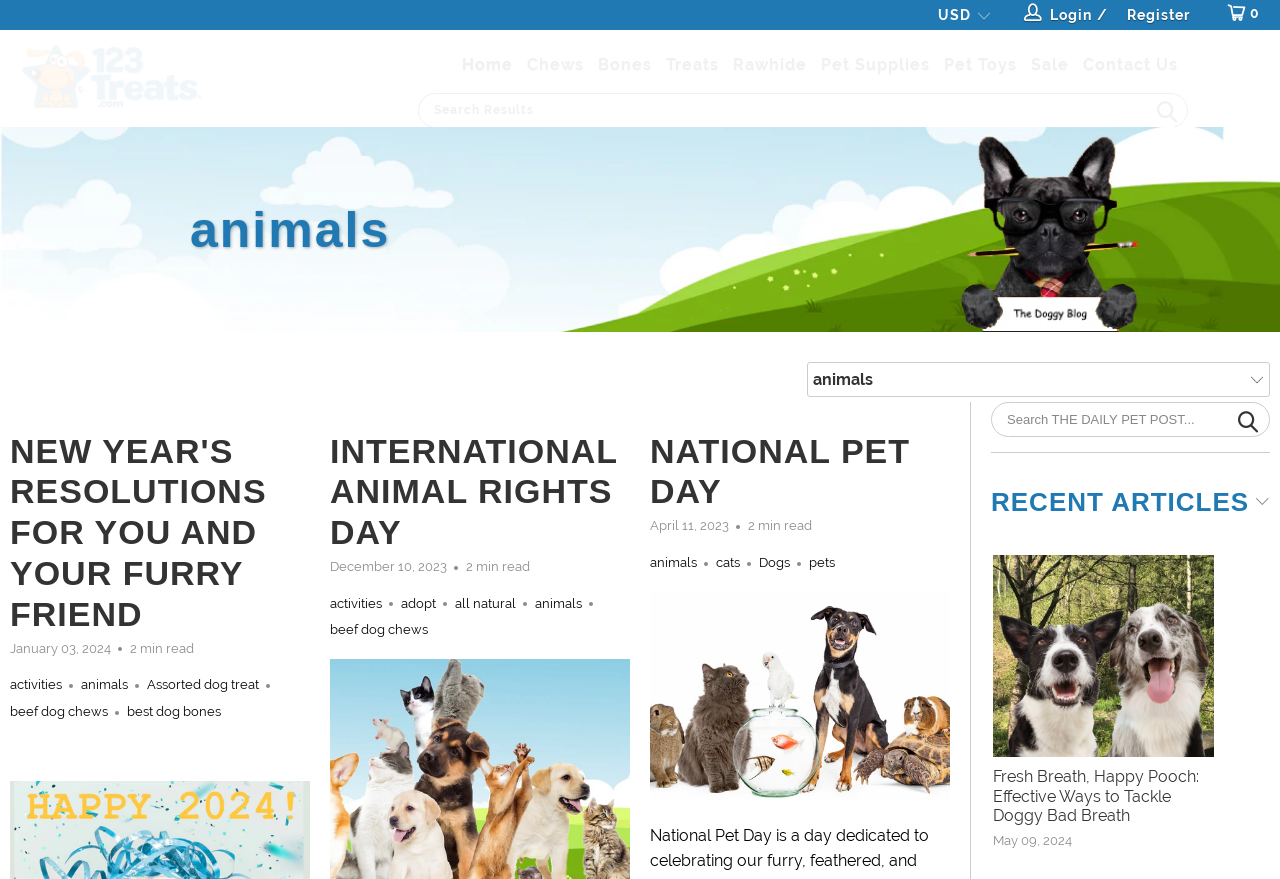Please identify the bounding box coordinates of the area I need to click to accomplish the following instruction: "Explore international animal rights day".

[0.258, 0.491, 0.482, 0.627]